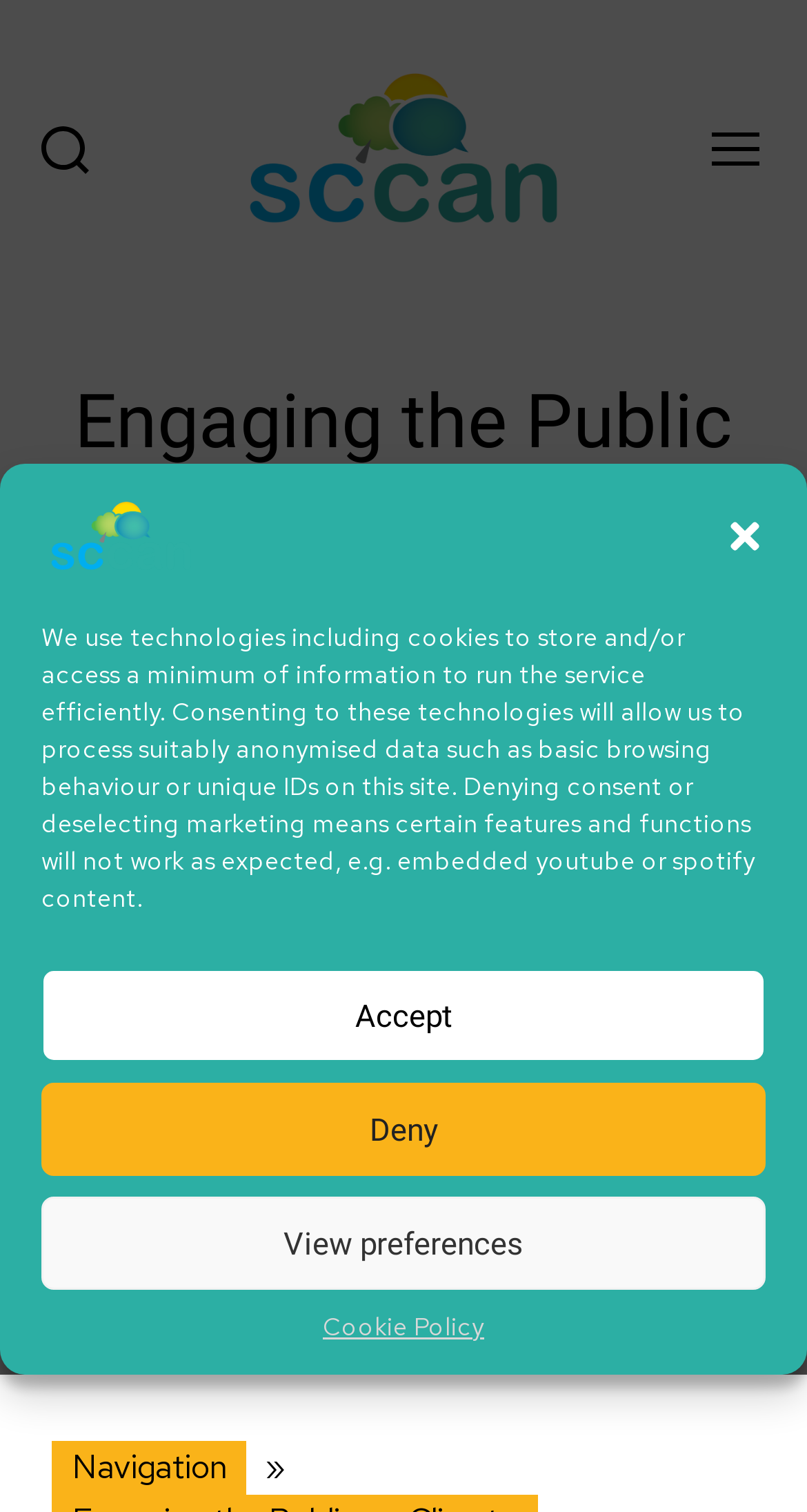Please identify the bounding box coordinates for the region that you need to click to follow this instruction: "View the News category".

[0.828, 0.563, 0.926, 0.587]